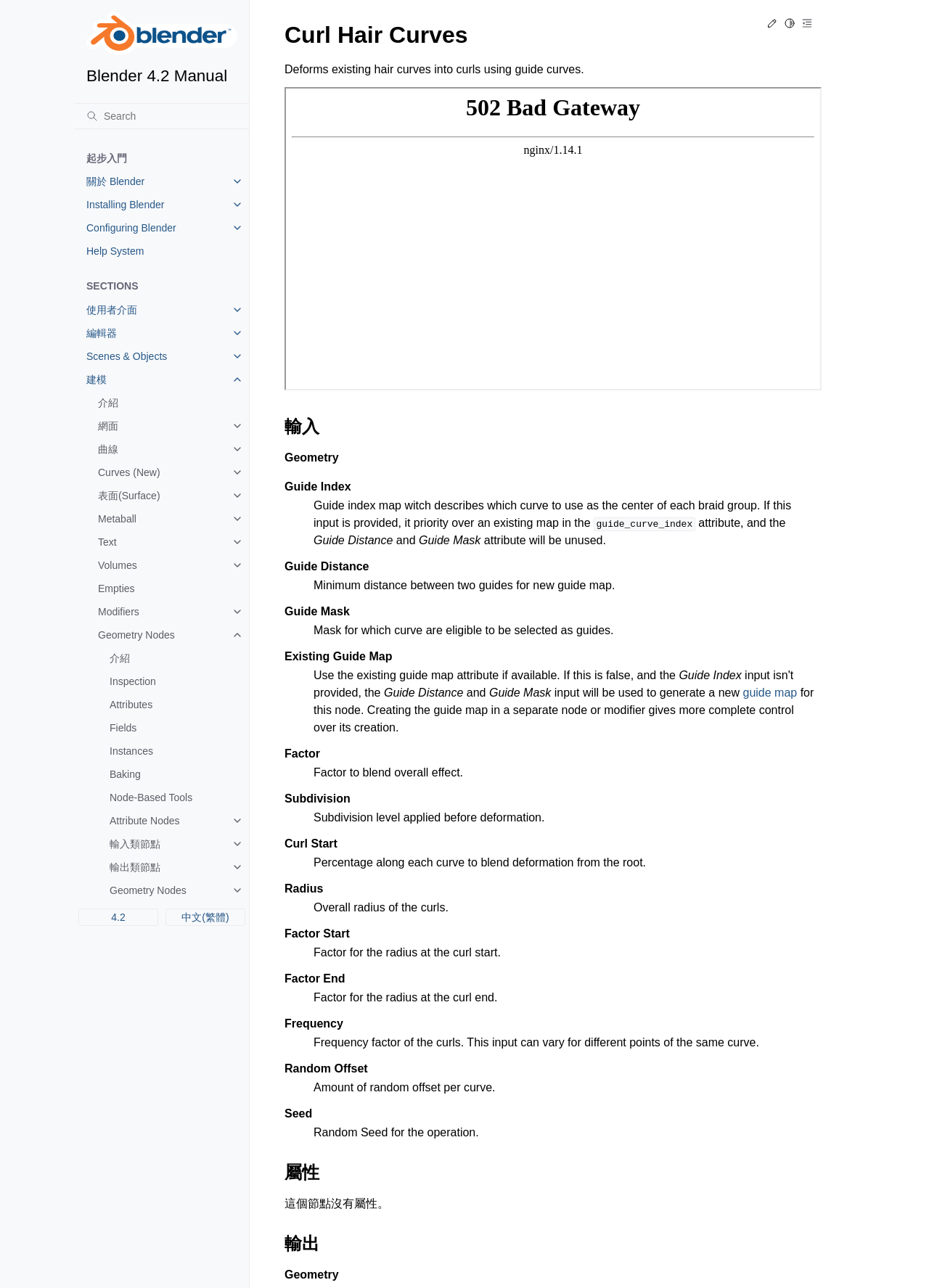What is the logo of this website?
Give a detailed response to the question by analyzing the screenshot.

The logo of this website is Blender, which can be inferred from the image element with the description 'Logo' located at the top left corner of the webpage.